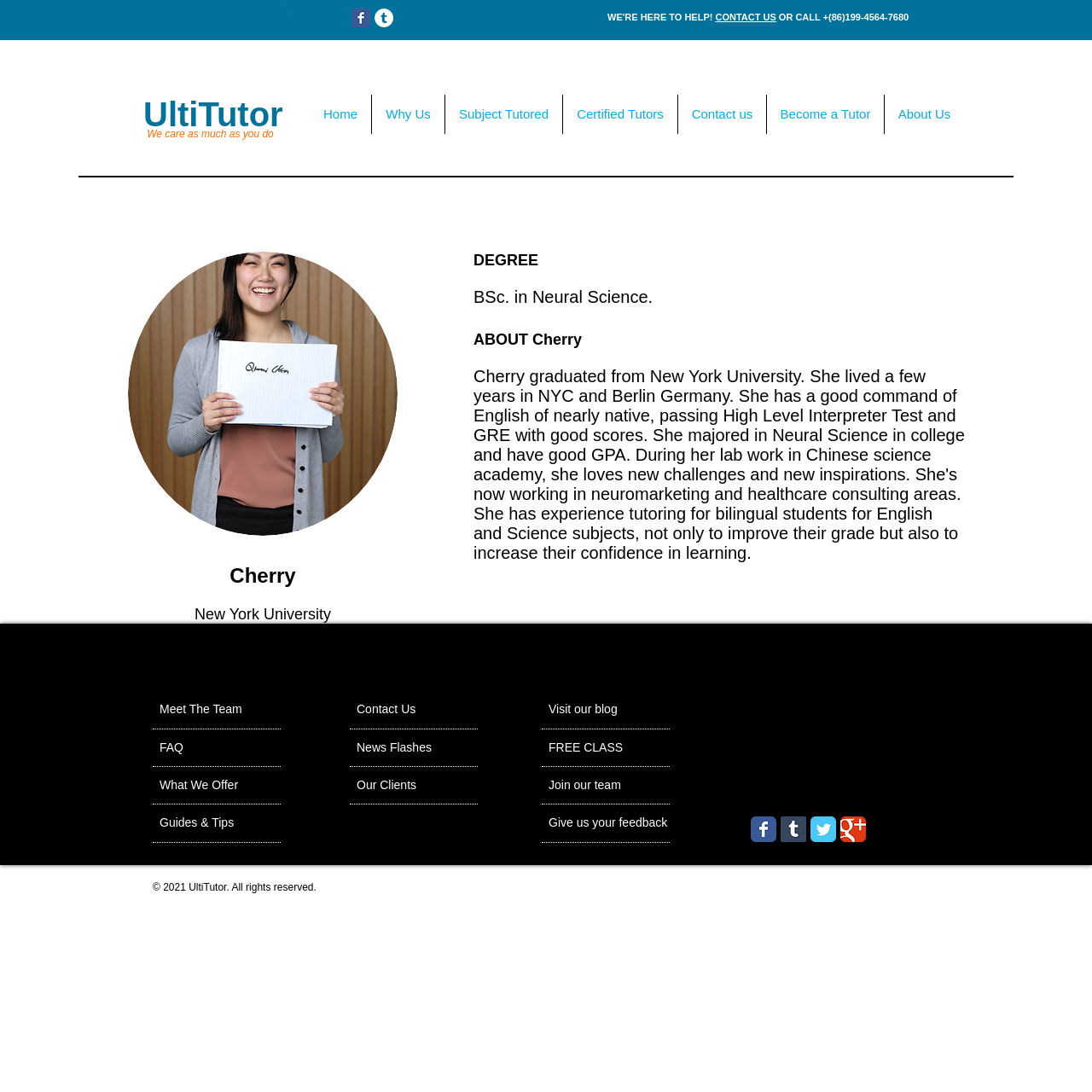Determine the bounding box coordinates for the area that should be clicked to carry out the following instruction: "Meet the team".

[0.146, 0.638, 0.266, 0.662]